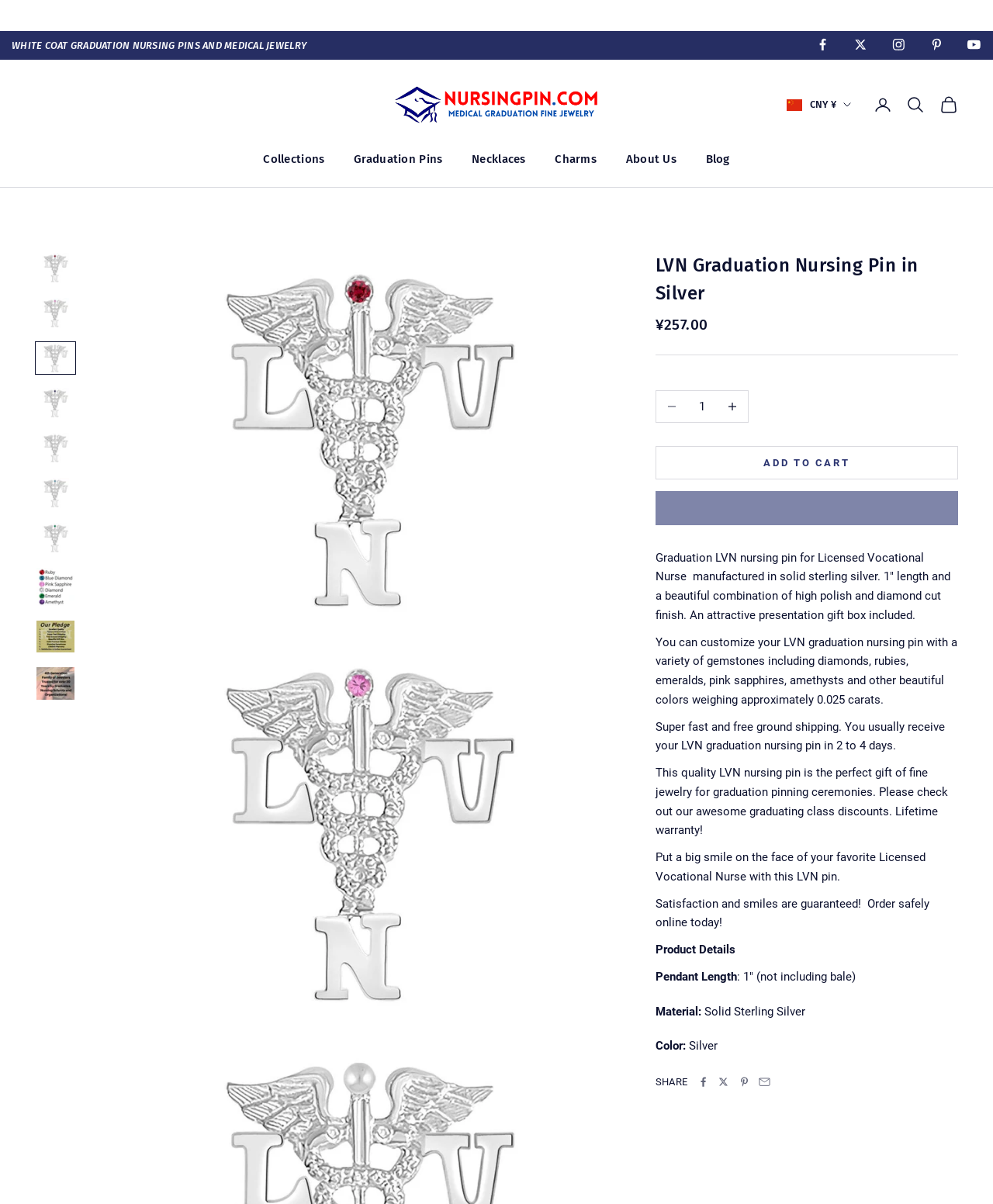Based on the image, please elaborate on the answer to the following question:
How many images are in the product gallery?

I counted the number of images in the product gallery section, which are displayed as 'Go to item 1', 'Go to item 2', ..., 'Go to item 10'. Therefore, there are 10 images in the product gallery.